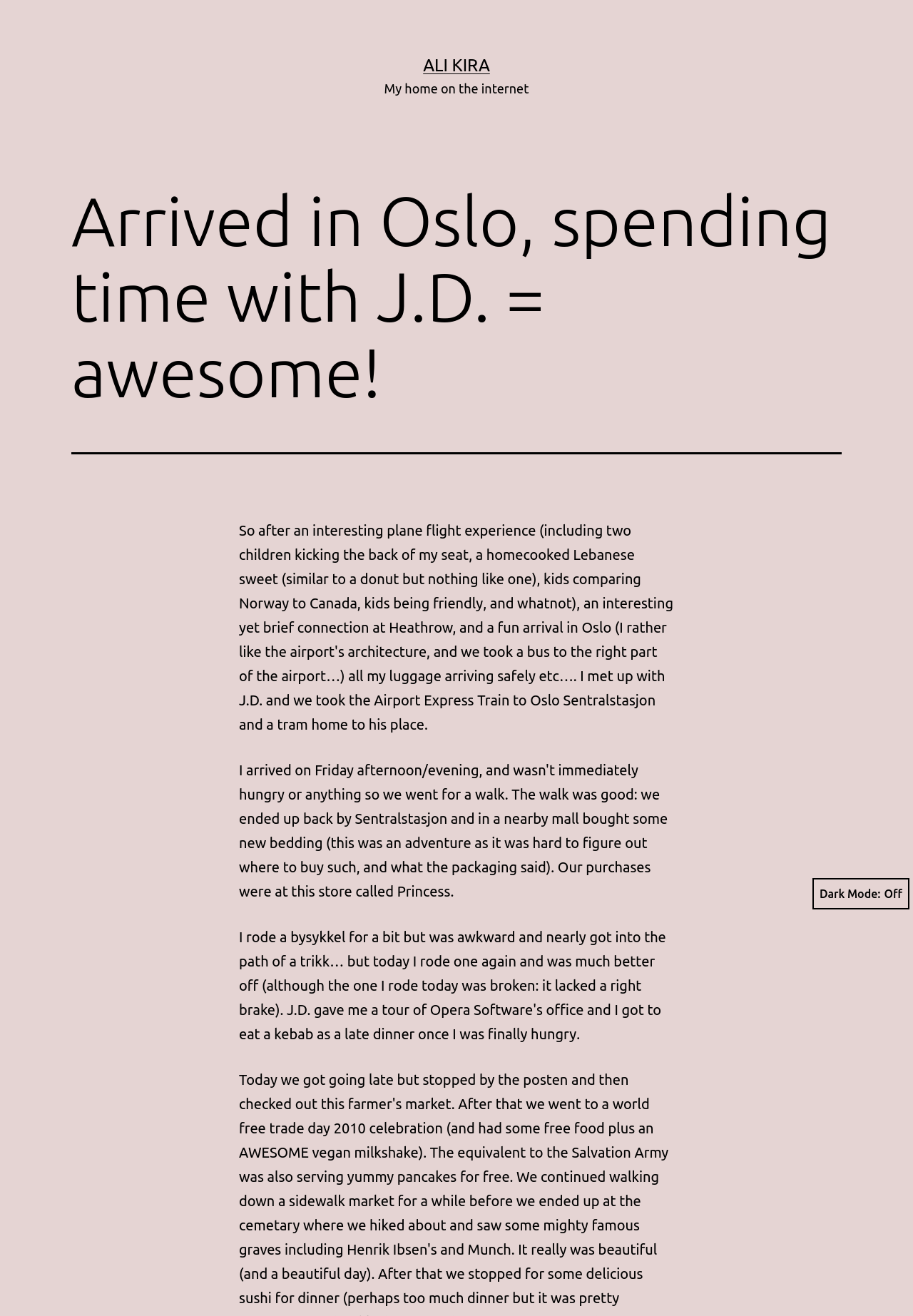Generate the text content of the main headline of the webpage.

Arrived in Oslo, spending time with J.D. = awesome!